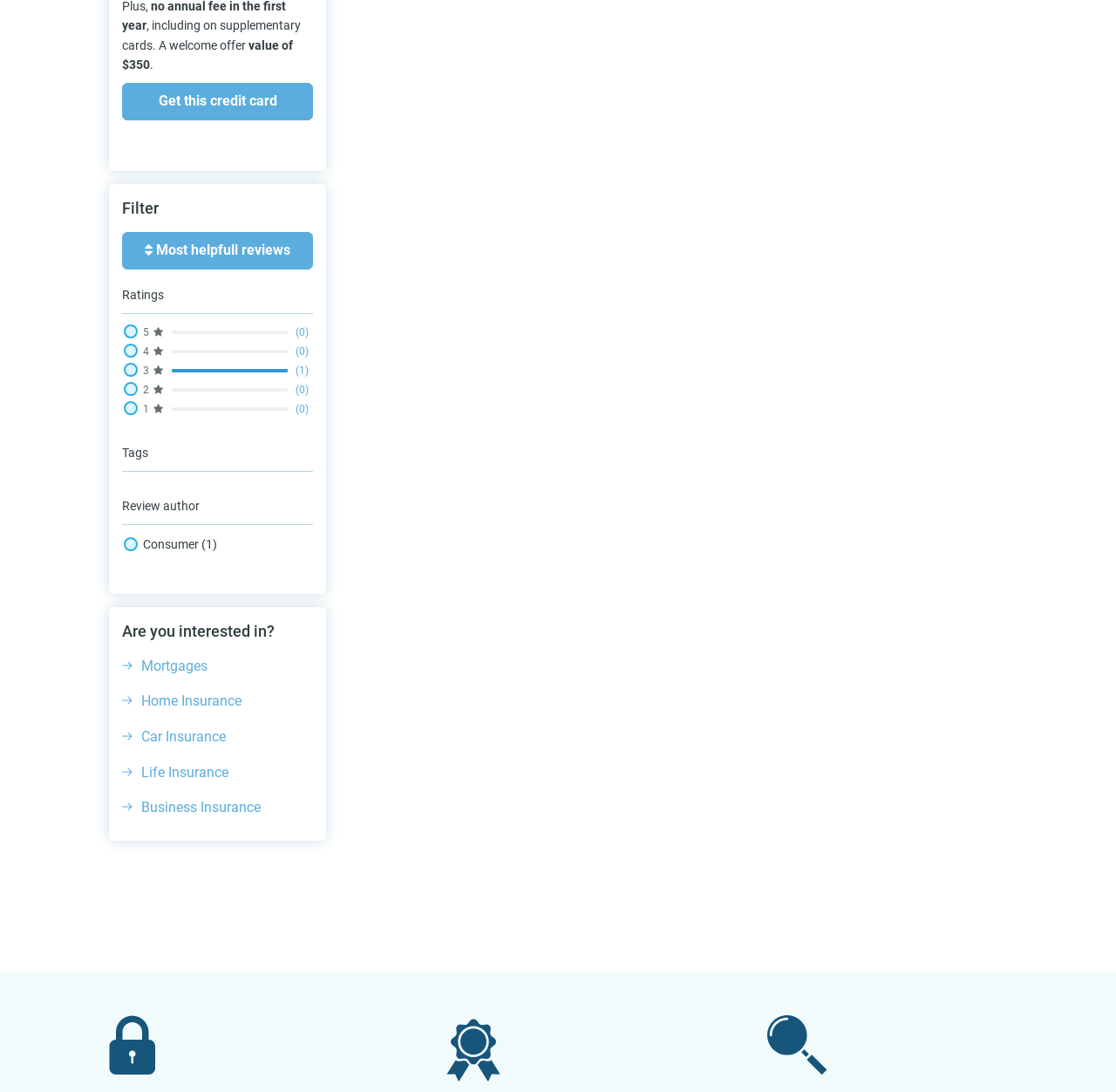Identify the bounding box coordinates of the region that should be clicked to execute the following instruction: "Explore mortgages".

[0.127, 0.602, 0.186, 0.617]